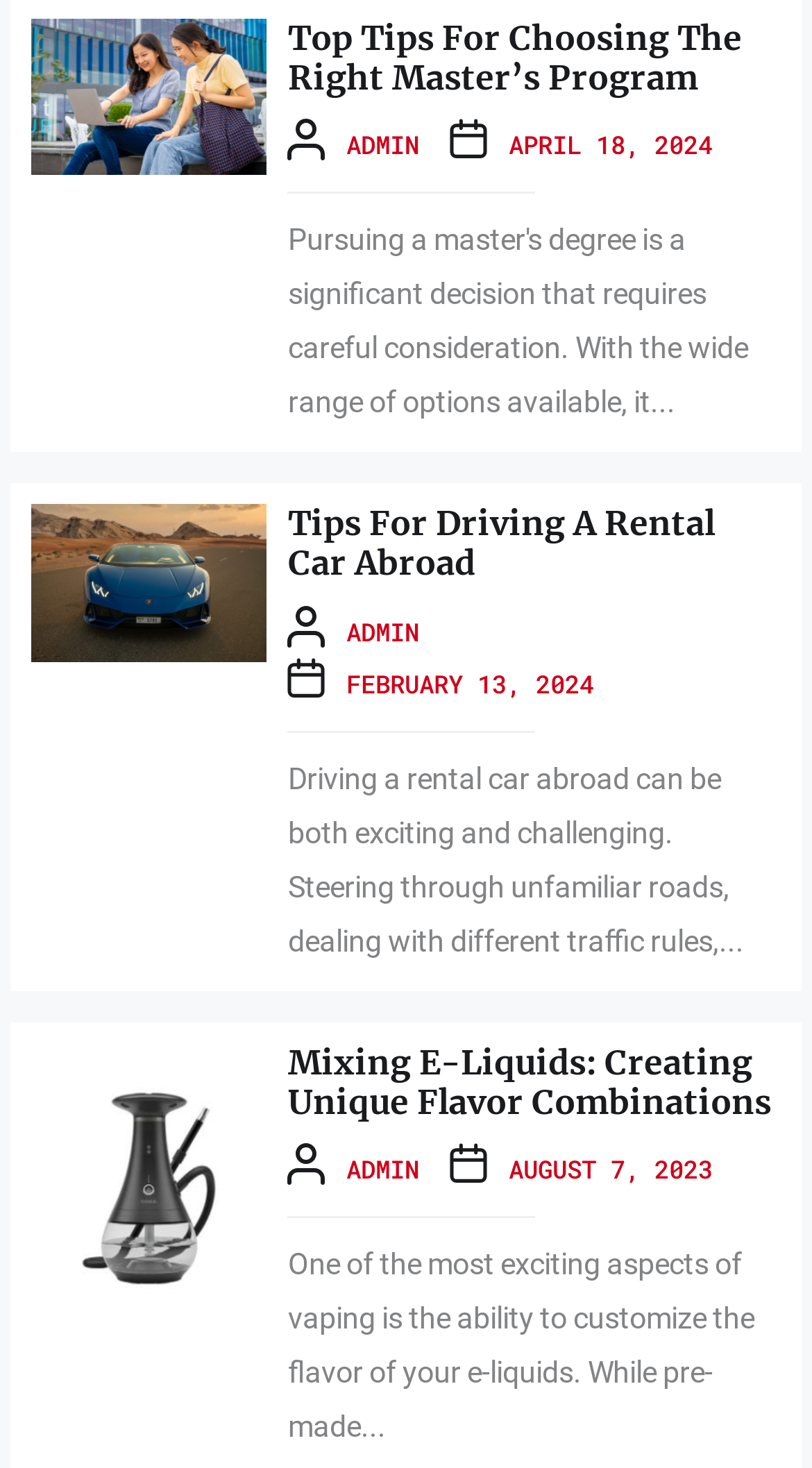Determine the bounding box coordinates of the UI element that matches the following description: "admin". The coordinates should be four float numbers between 0 and 1 in the format [left, top, right, bottom].

[0.426, 0.784, 0.516, 0.807]